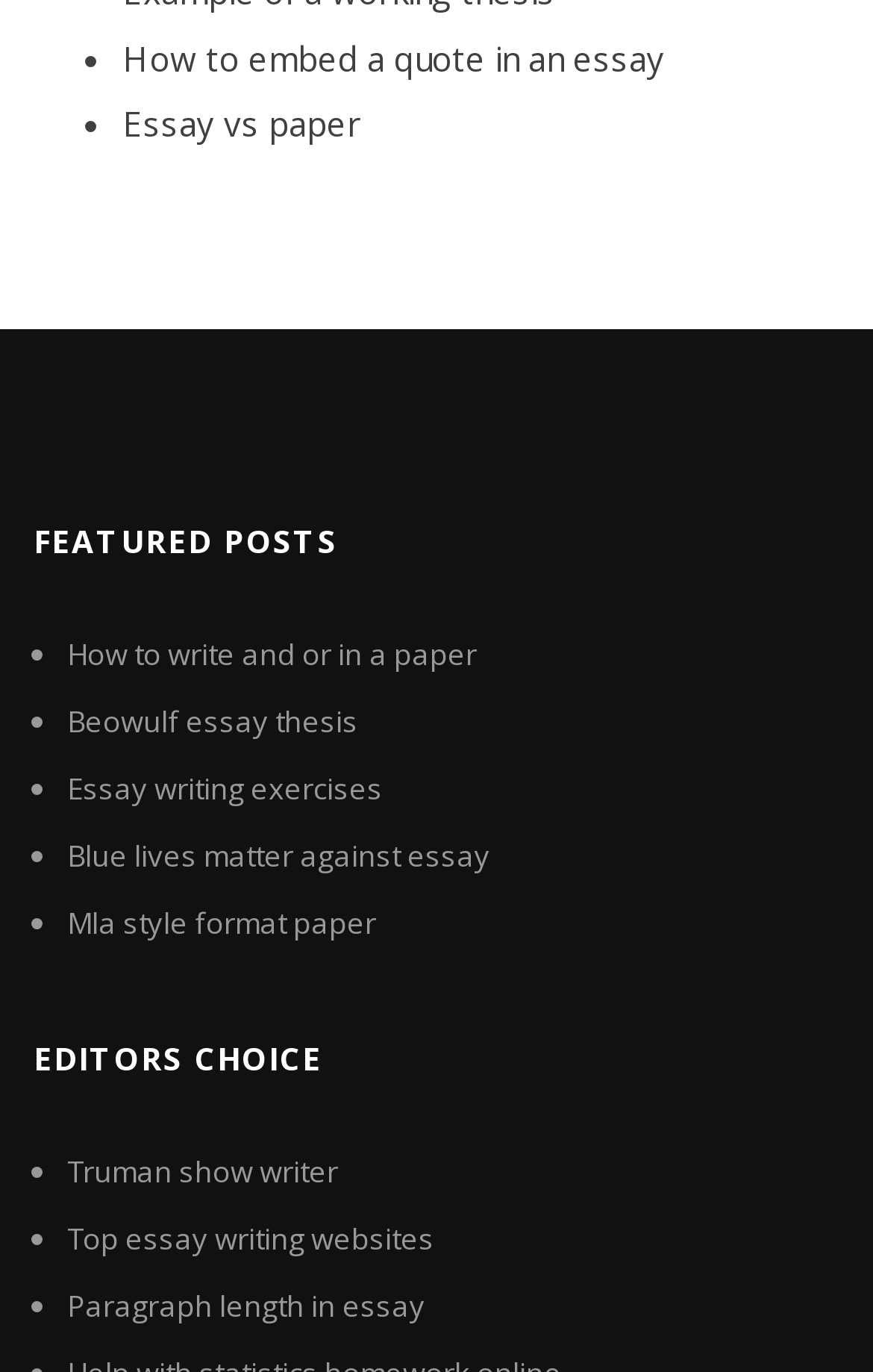Kindly determine the bounding box coordinates for the area that needs to be clicked to execute this instruction: "Navigate to the home page".

None